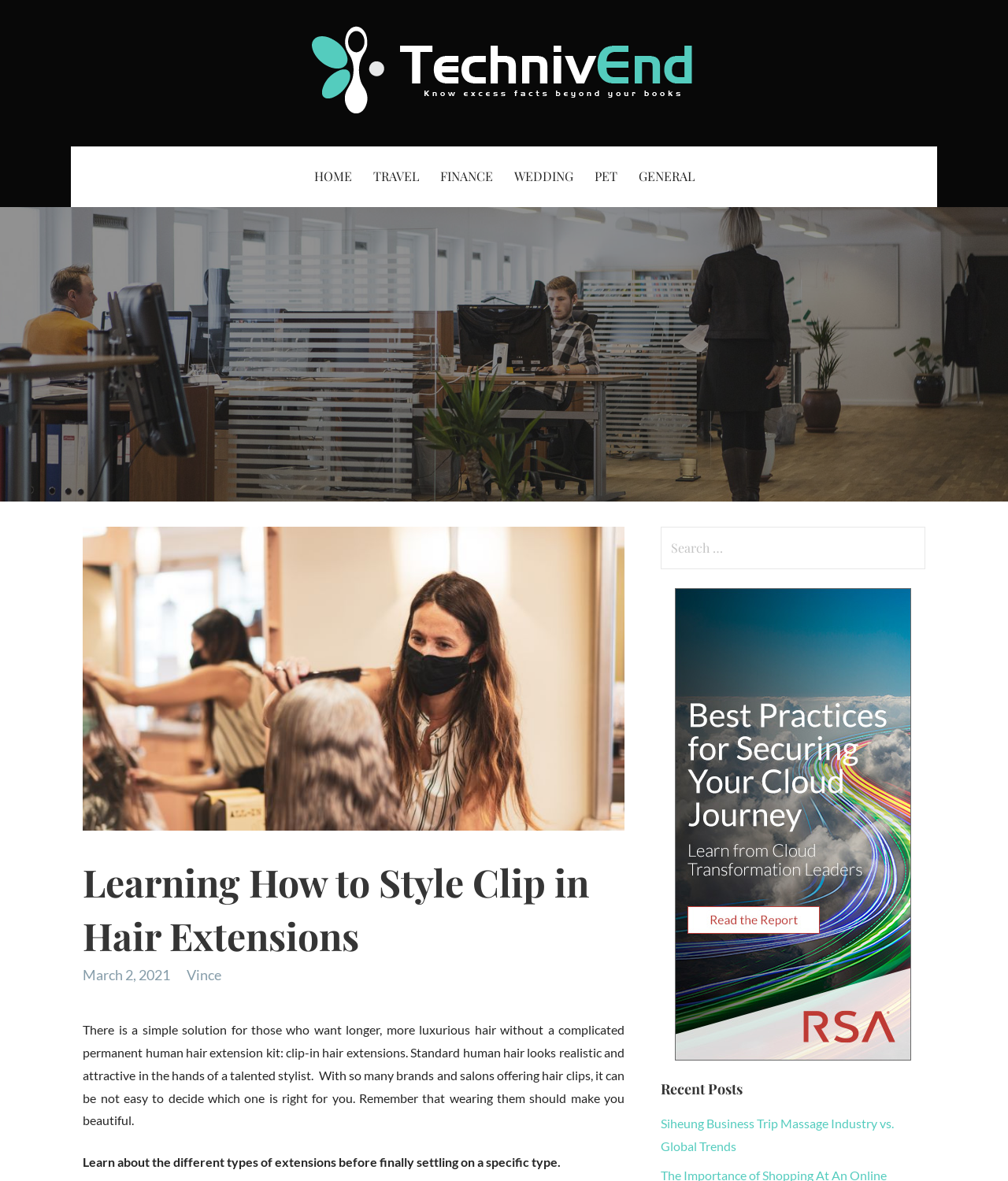Respond to the following question using a concise word or phrase: 
What is the purpose of wearing clip-in hair extensions?

To make you beautiful